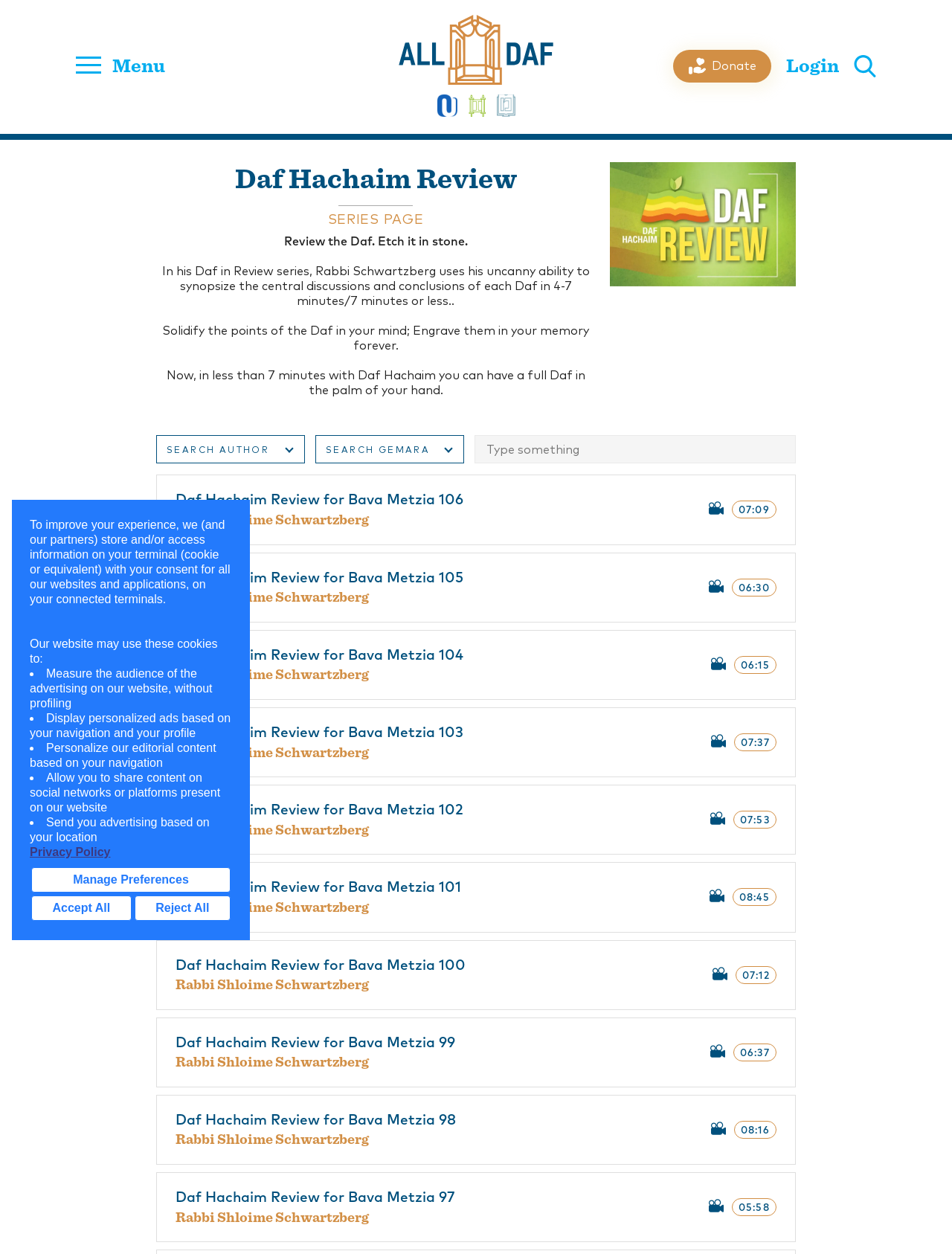Determine the bounding box coordinates for the area you should click to complete the following instruction: "Type something in the search box".

[0.498, 0.347, 0.836, 0.37]